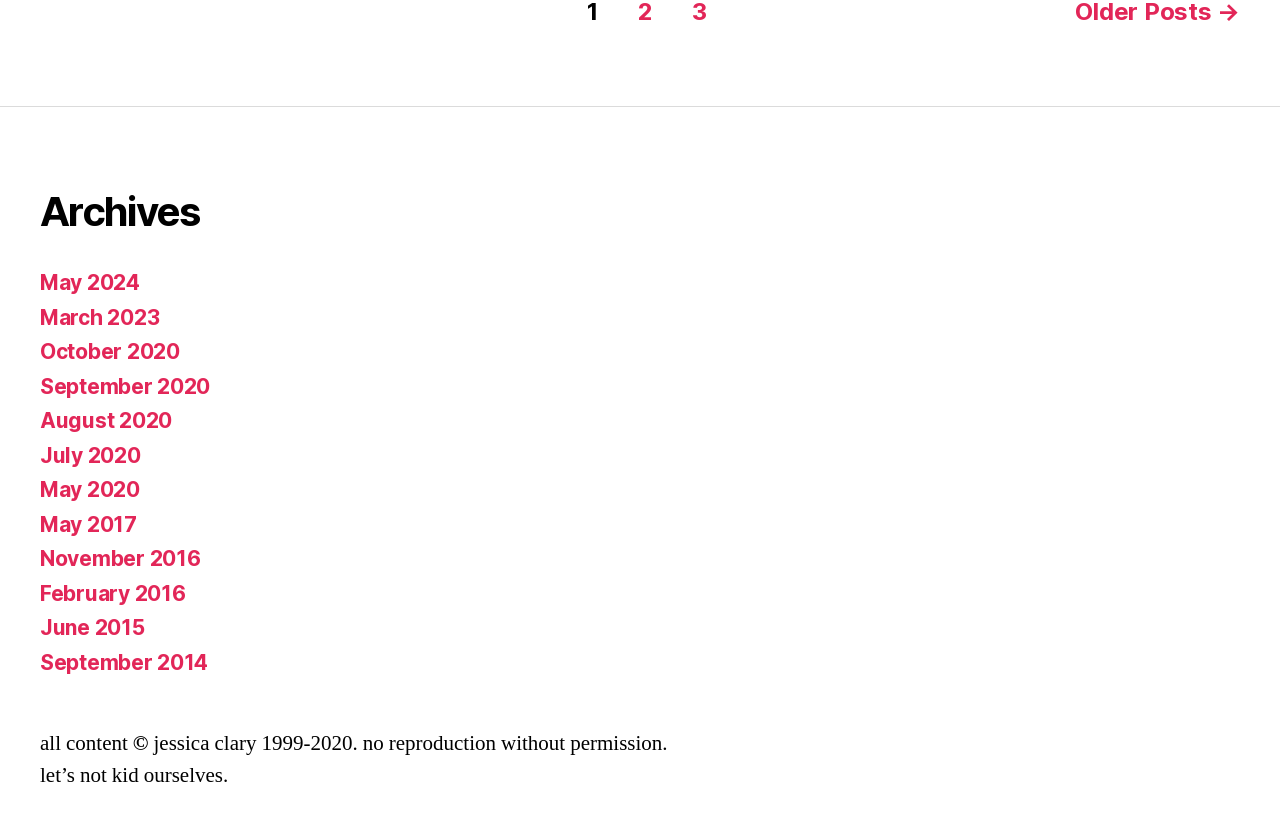Please provide a comprehensive response to the question below by analyzing the image: 
What is the copyright information?

The copyright information is displayed at the bottom of the webpage, stating 'jessica clary 1999-2020. no reproduction without permission. let’s not kid ourselves.' which indicates the owner of the content and the restrictions on its use.